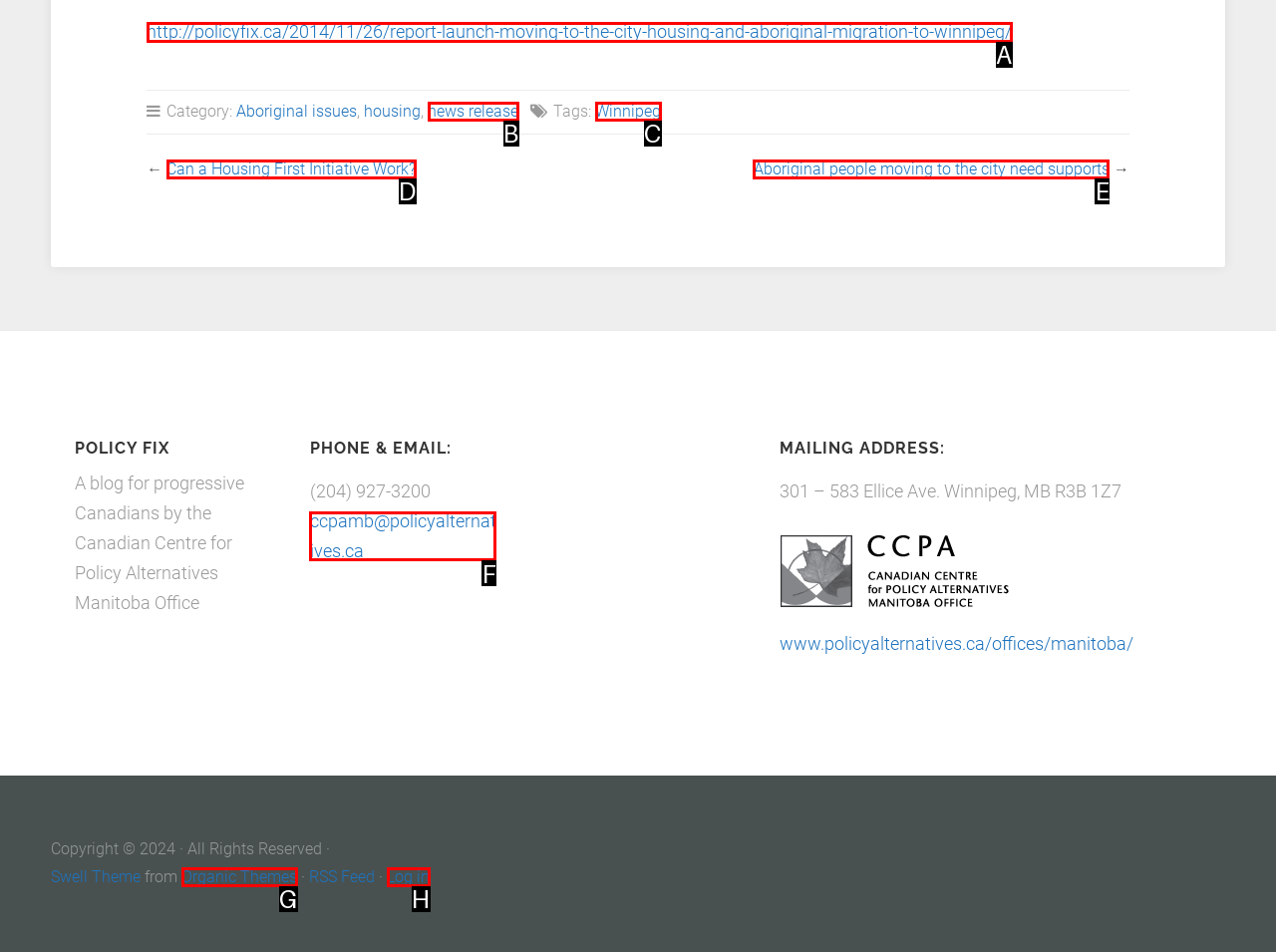Choose the option that matches the following description: Organic Themes
Answer with the letter of the correct option.

G